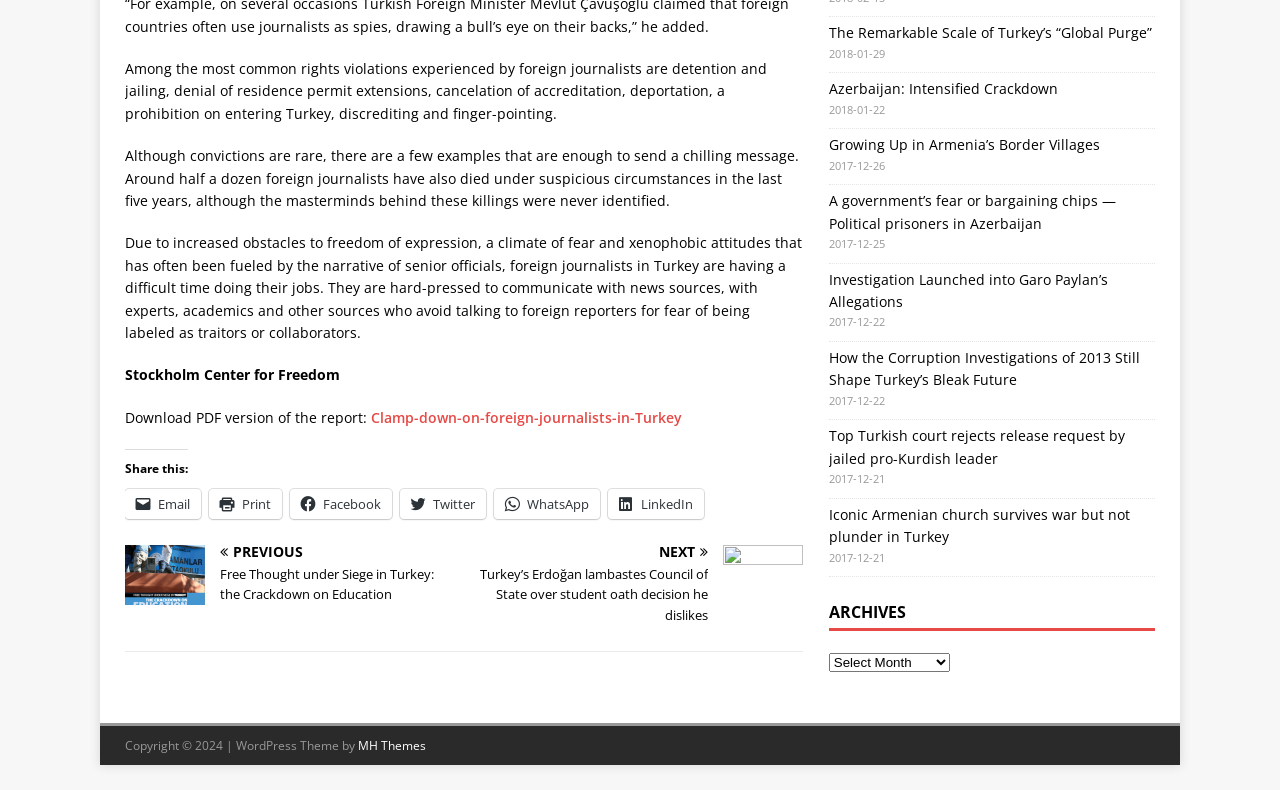What is the topic of the report?
Give a detailed explanation using the information visible in the image.

The topic of the report can be inferred from the static text elements at the top of the webpage, which discuss the challenges faced by foreign journalists in Turkey, including detention, jailing, and denial of residence permit extensions.